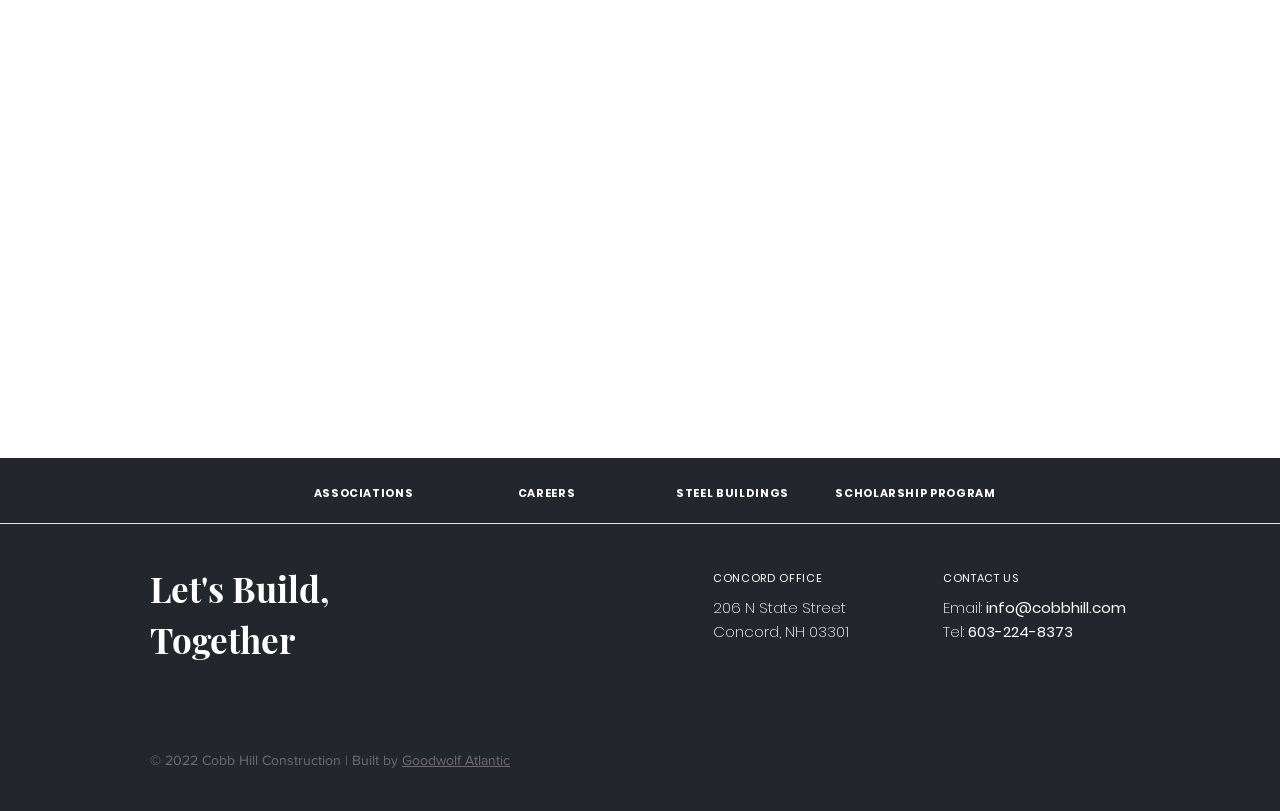Locate the bounding box coordinates of the segment that needs to be clicked to meet this instruction: "Check the company address".

[0.557, 0.736, 0.661, 0.762]